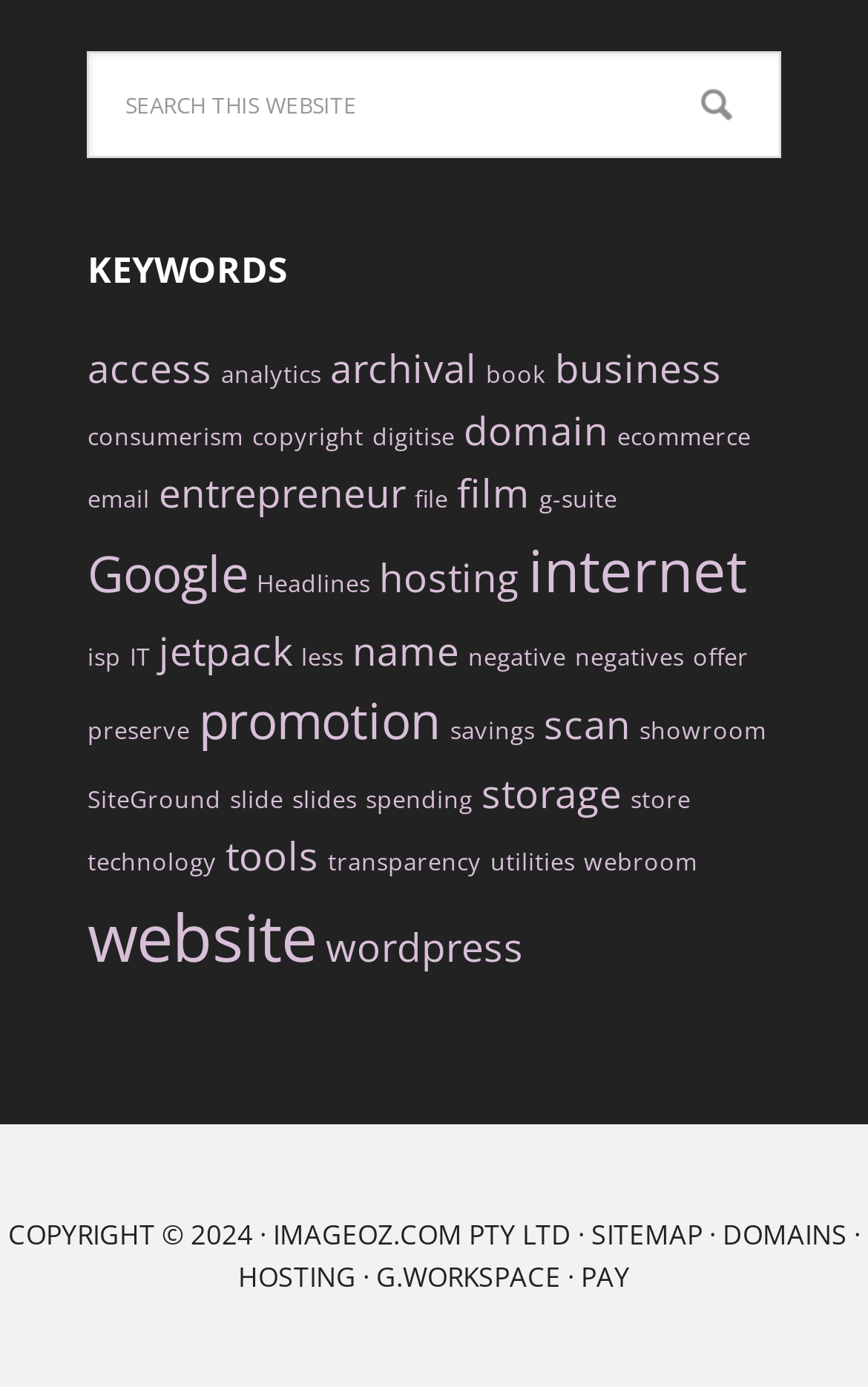Determine the bounding box for the HTML element described here: "name="s" placeholder="Search this website"". The coordinates should be given as [left, top, right, bottom] with each number being a float between 0 and 1.

[0.101, 0.037, 0.899, 0.114]